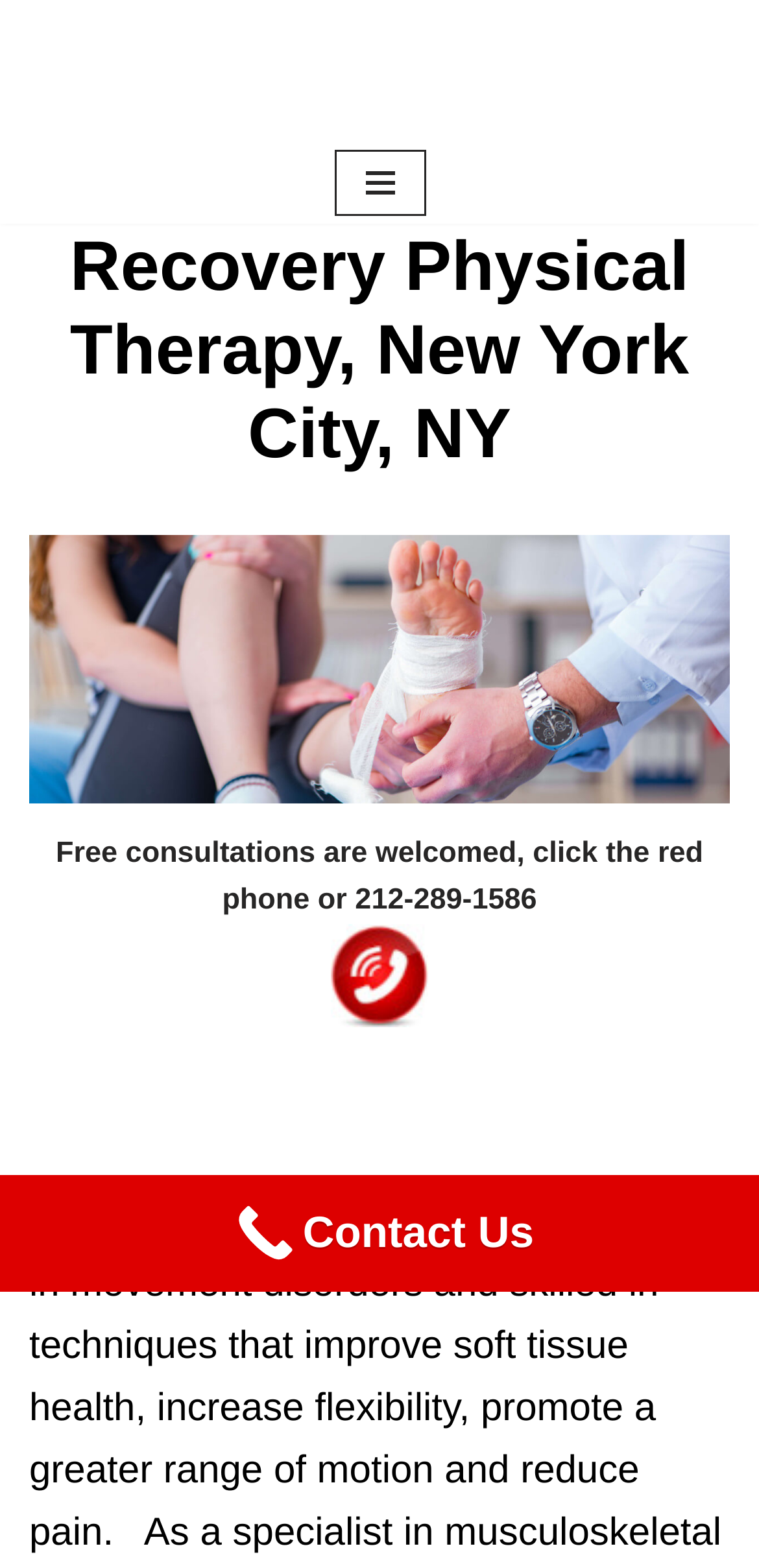Identify the bounding box for the described UI element: "Skip to content".

[0.0, 0.04, 0.077, 0.065]